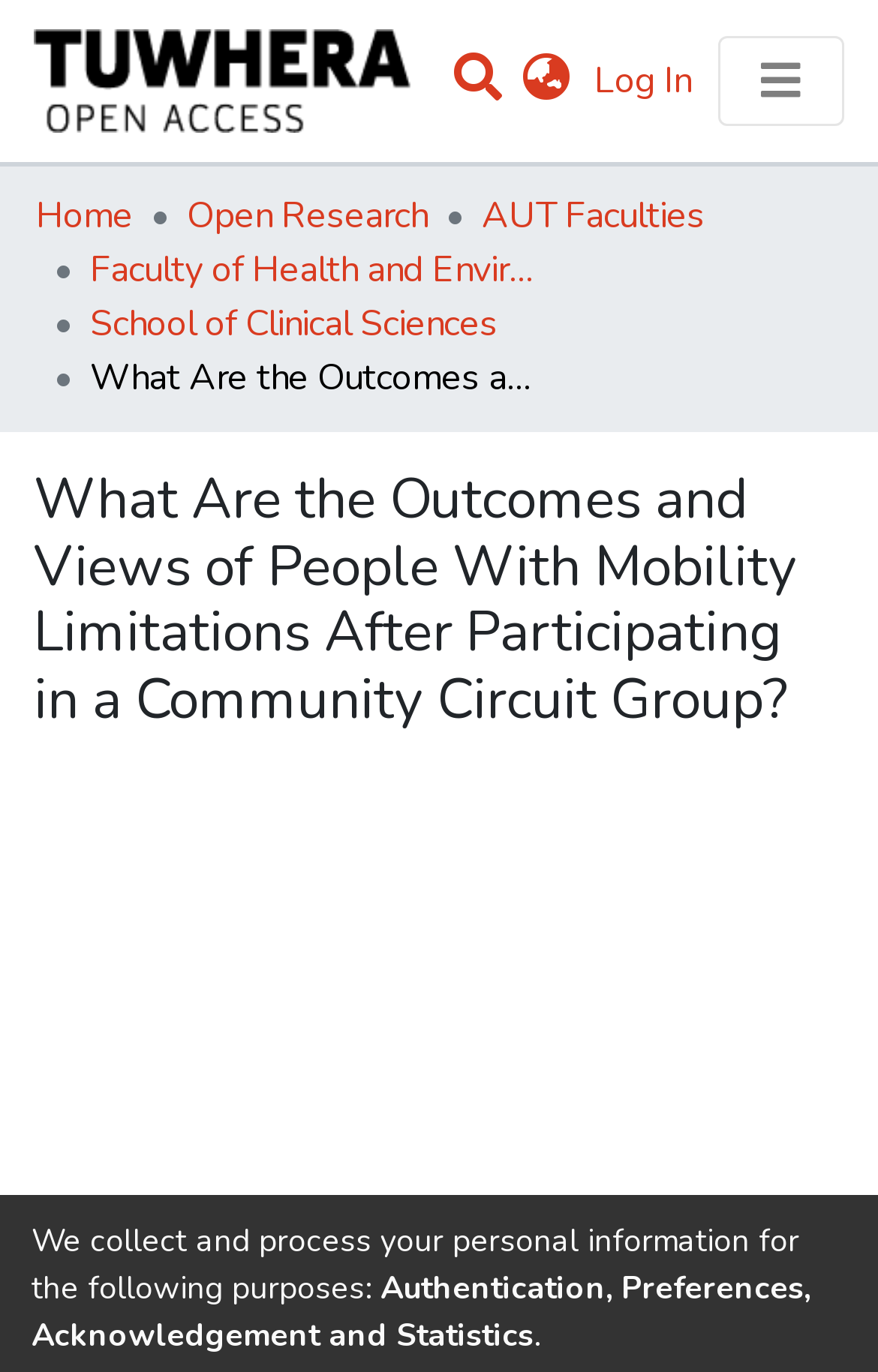What is the content of the static text at the bottom of the page?
Provide a detailed answer to the question using information from the image.

I found a static text element at the bottom of the webpage that contains information about how the website collects and processes personal information. This text is likely intended to inform users about the website's privacy policies and practices.